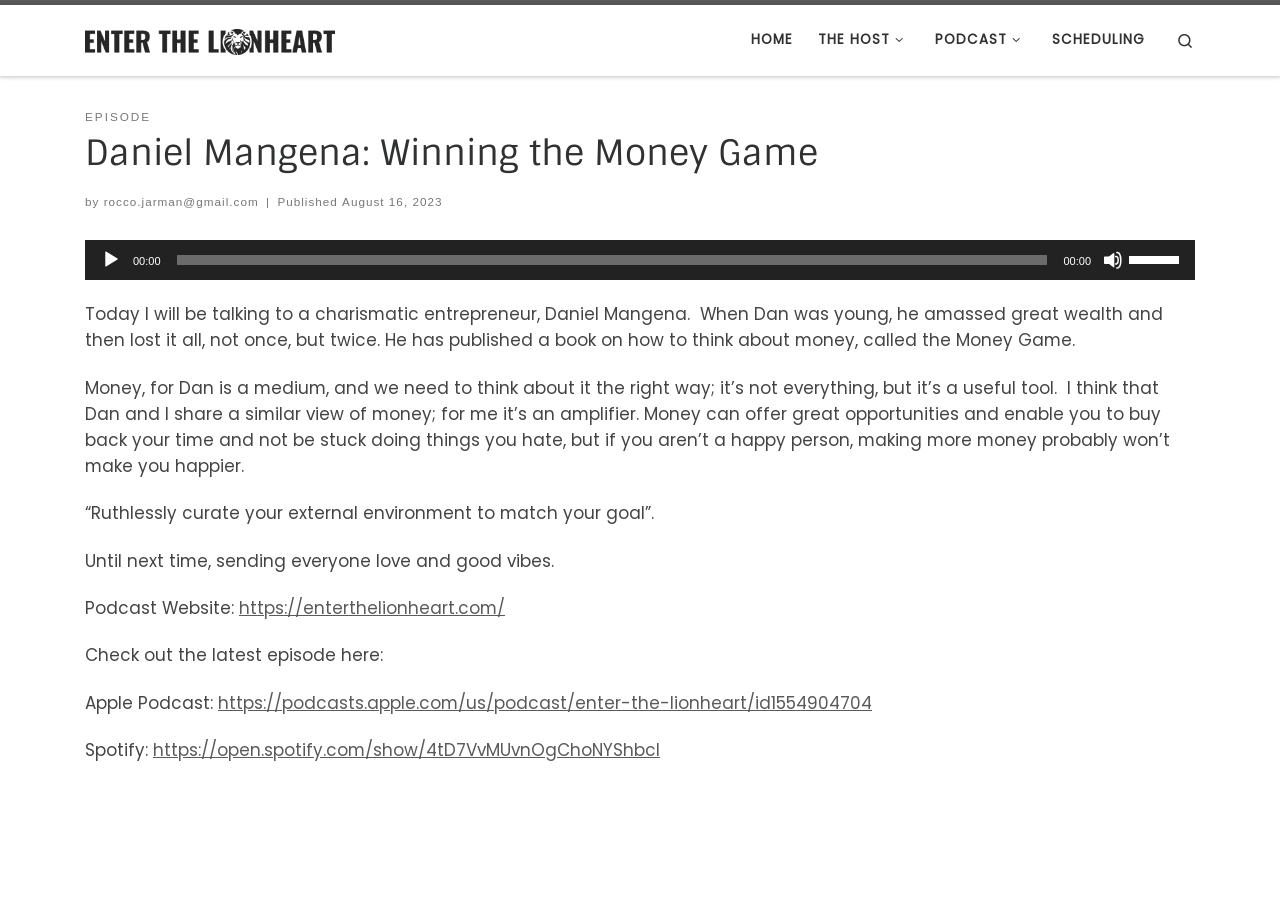Please identify the bounding box coordinates of the area I need to click to accomplish the following instruction: "Click on the 'DOG RESCUE' link".

None